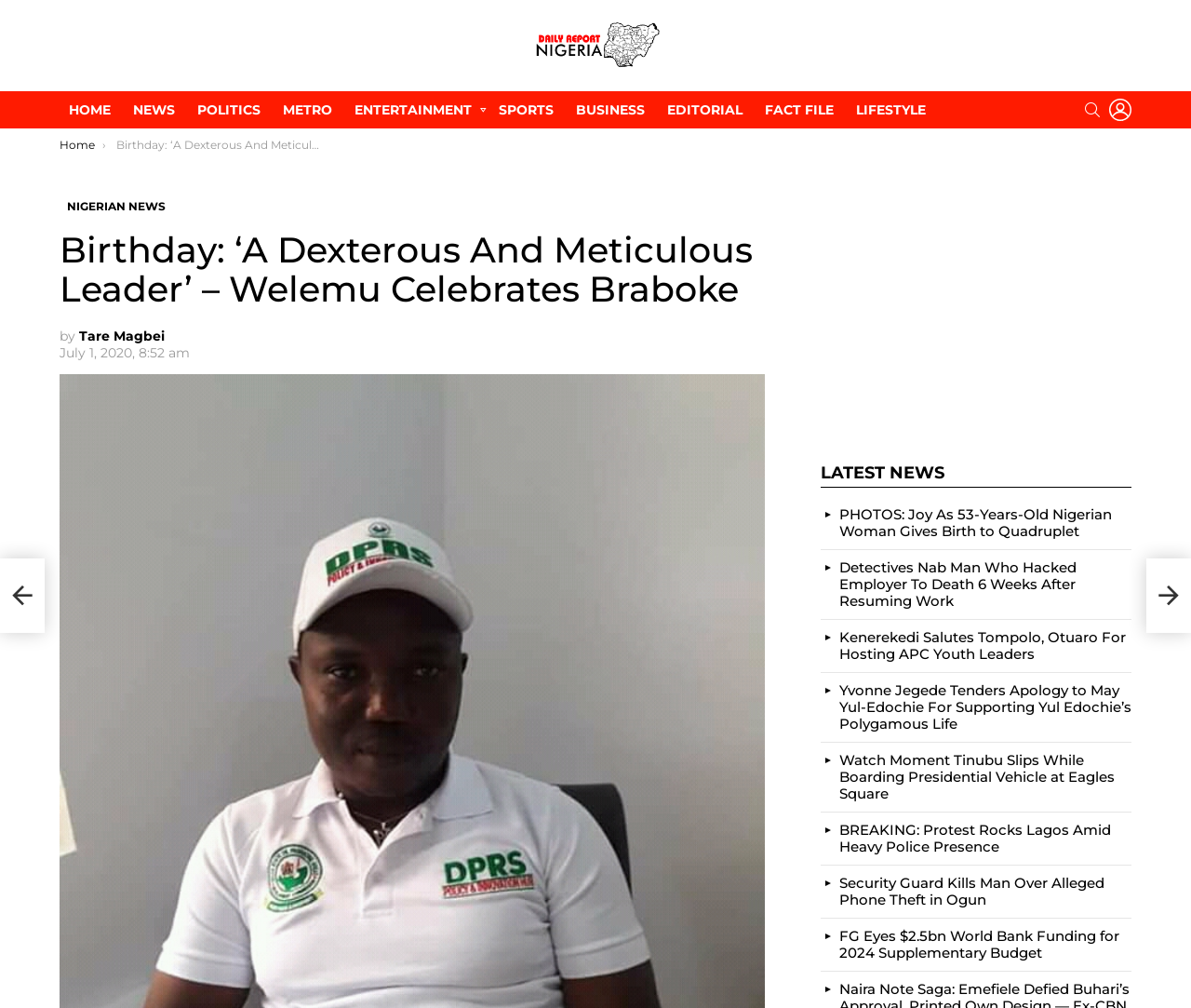Identify the bounding box for the UI element described as: "Fact File". The coordinates should be four float numbers between 0 and 1, i.e., [left, top, right, bottom].

[0.634, 0.095, 0.708, 0.123]